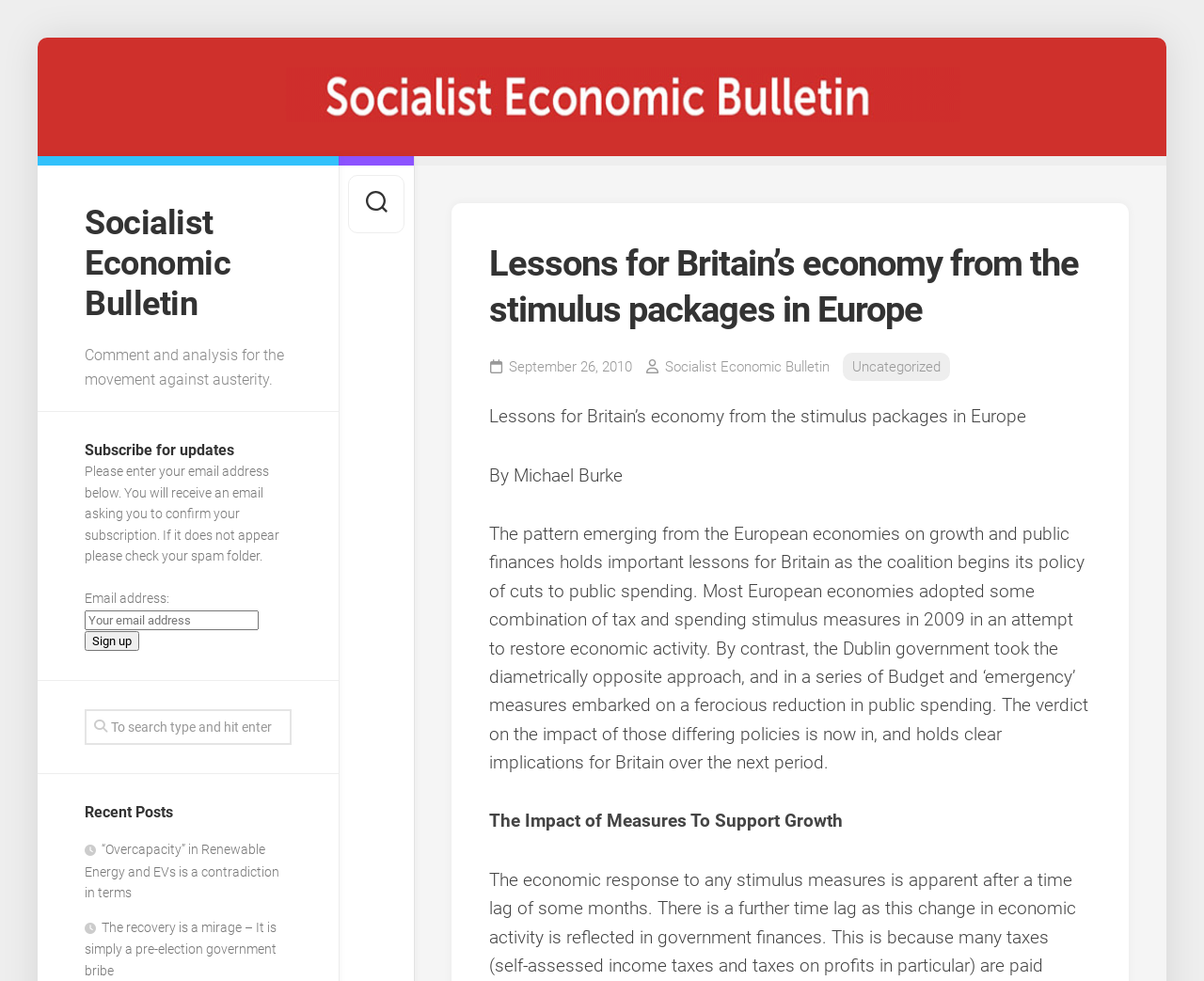What is the purpose of the textbox?
Refer to the image and provide a one-word or short phrase answer.

To enter email address